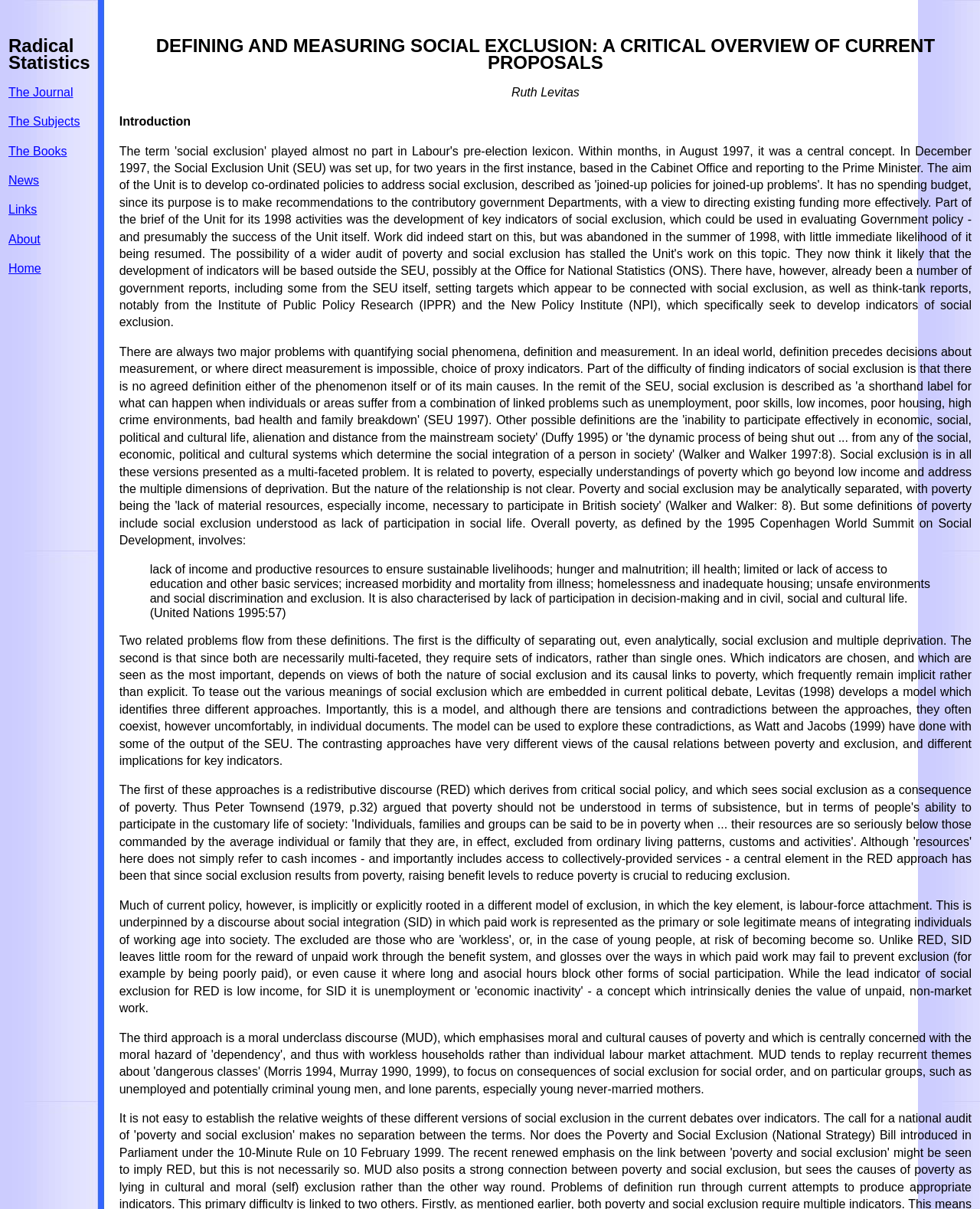Provide a one-word or short-phrase response to the question:
What is the last link in the top navigation bar?

Home